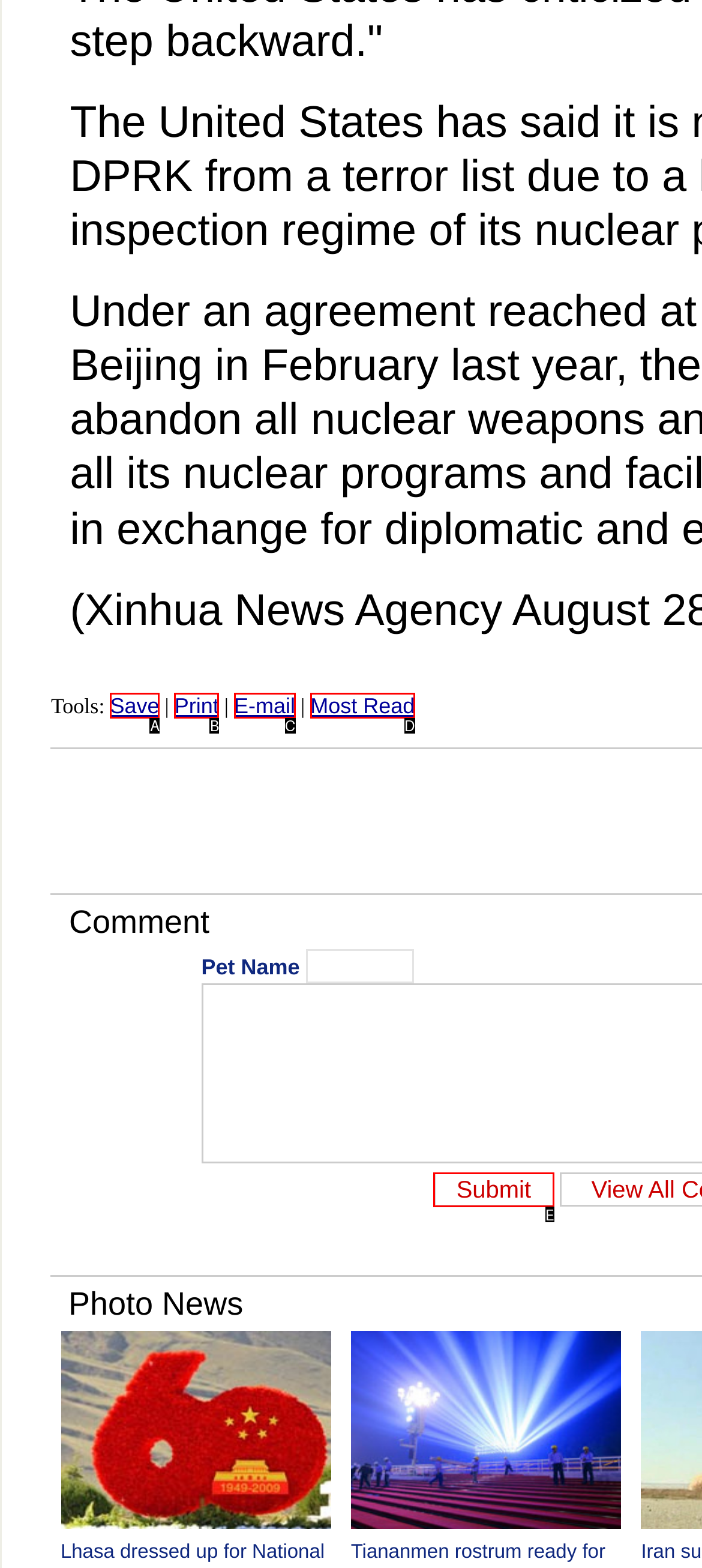Choose the UI element that best aligns with the description: E-mail
Respond with the letter of the chosen option directly.

C